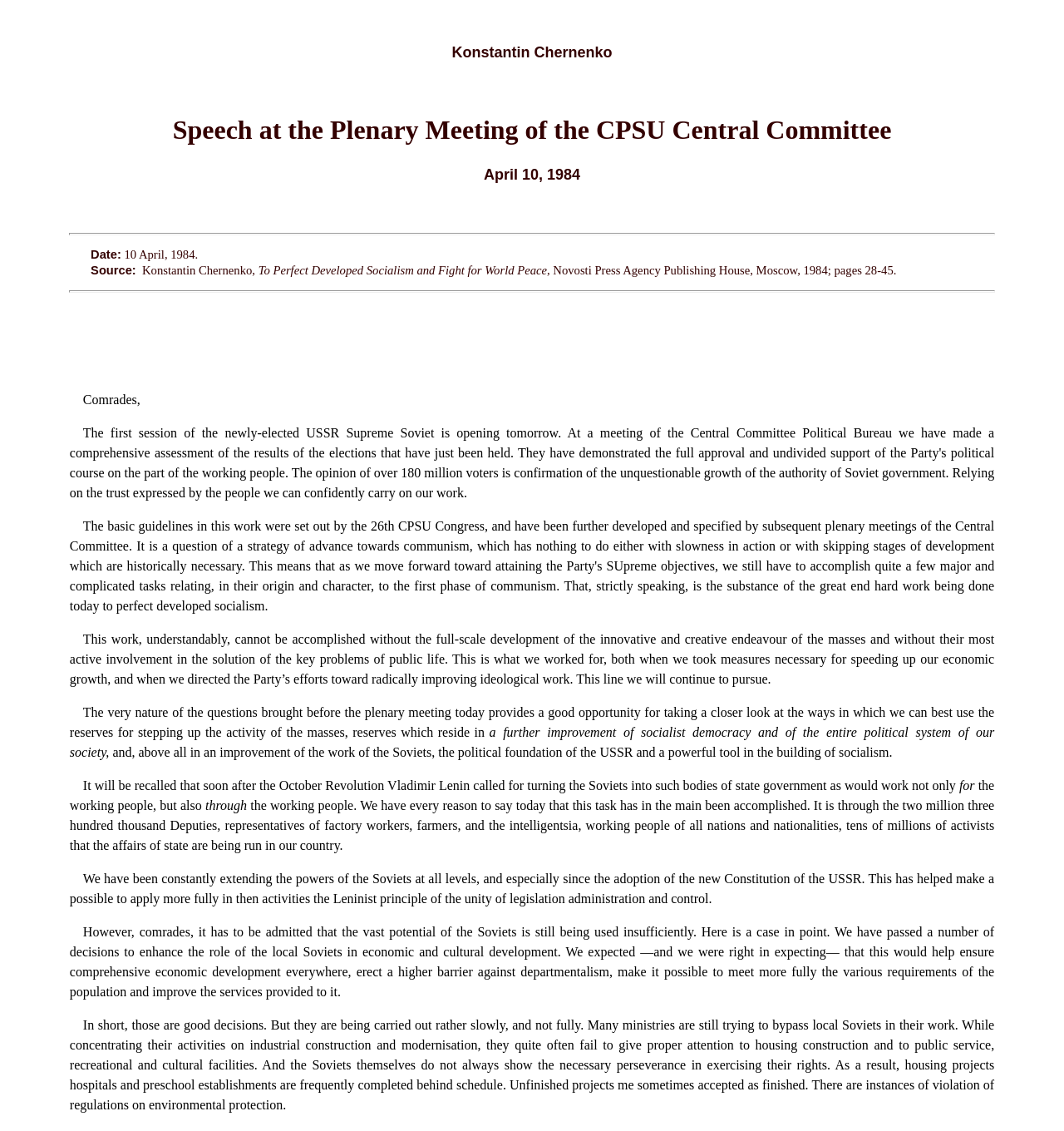What is the role of the Soviets in the speech?
Provide a comprehensive and detailed answer to the question.

The role of the Soviets in the speech is that of state government, as mentioned in the text 'It is through the two million three hundred thousand Deputies, representatives of factory workers, farmers, and the intelligentsia, working people of all nations and nationalities, tens of millions of activists that the affairs of state are being run in our country.'